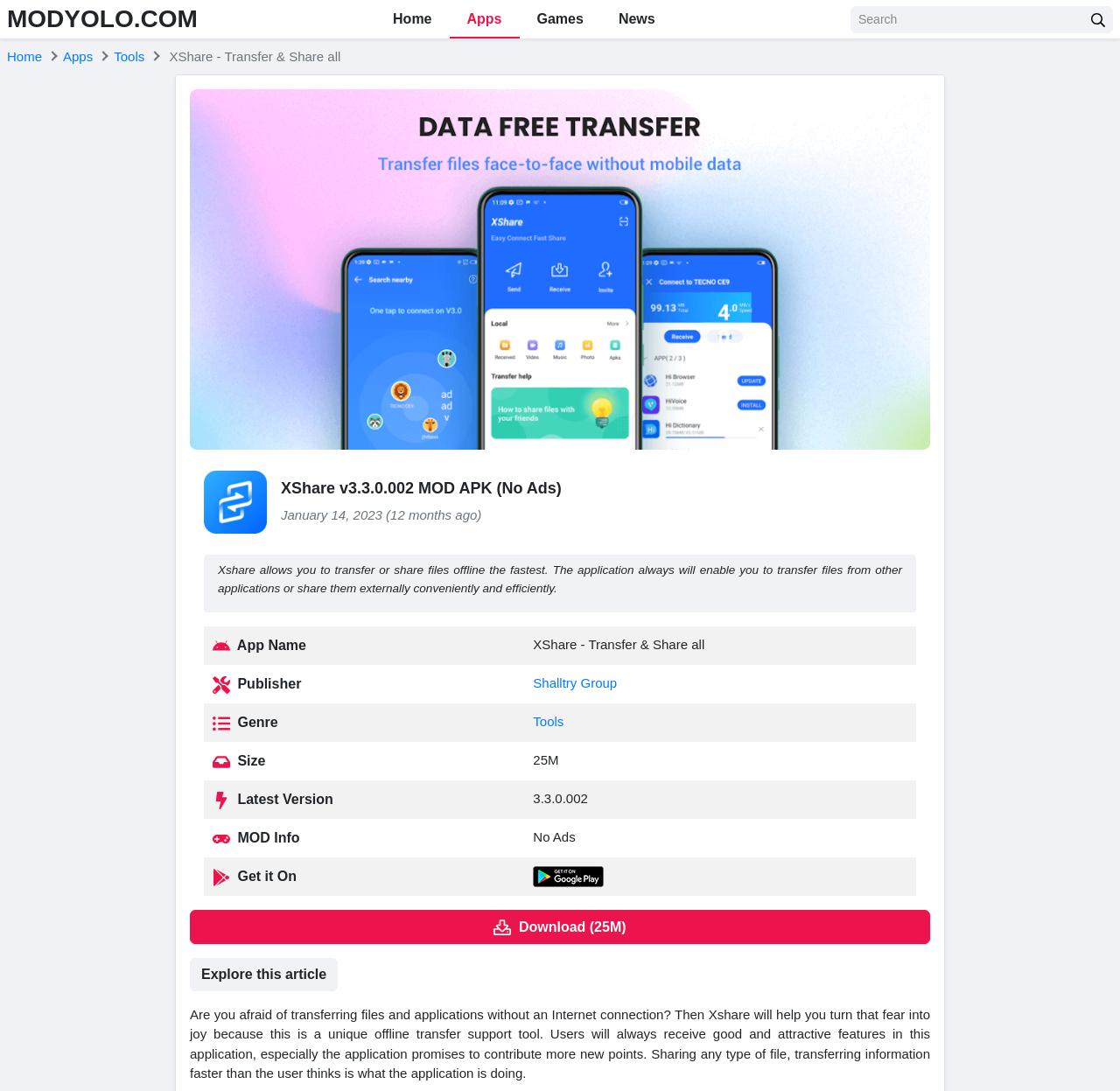Locate the bounding box coordinates of the area where you should click to accomplish the instruction: "Search for something".

[0.759, 0.005, 0.968, 0.03]